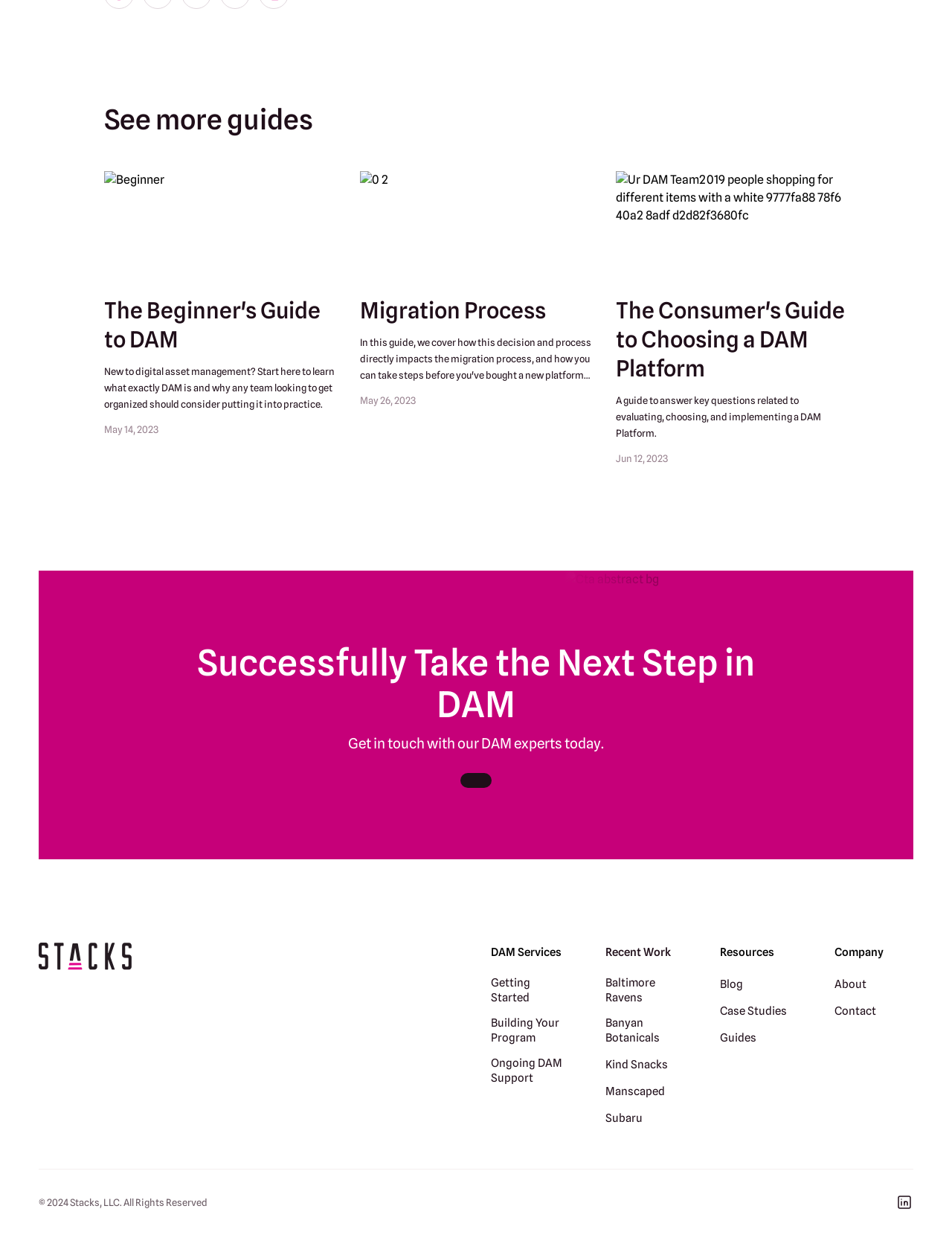Provide a single word or phrase to answer the given question: 
What is the topic of the guide with the 'Beginner' image?

The Beginner's Guide to DAM